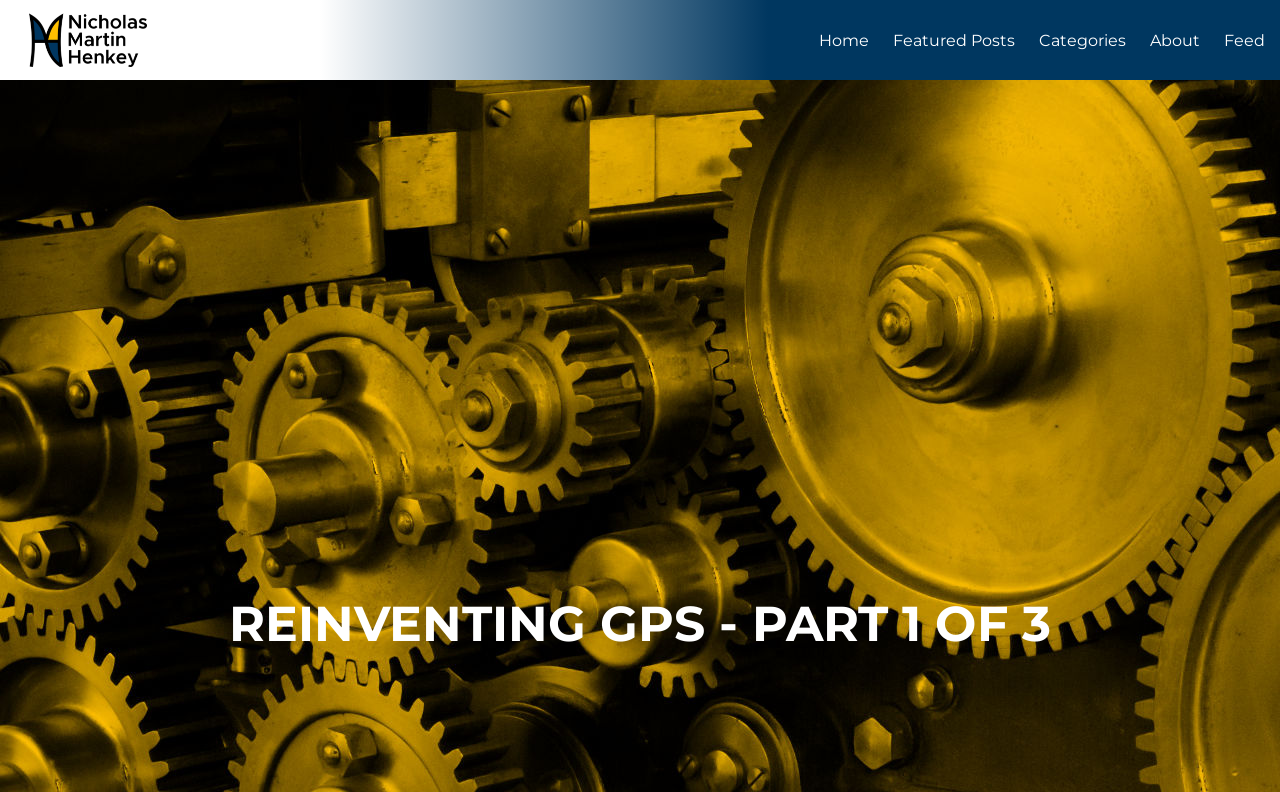Give a short answer to this question using one word or a phrase:
What is the author's name?

Nicholas Henkey